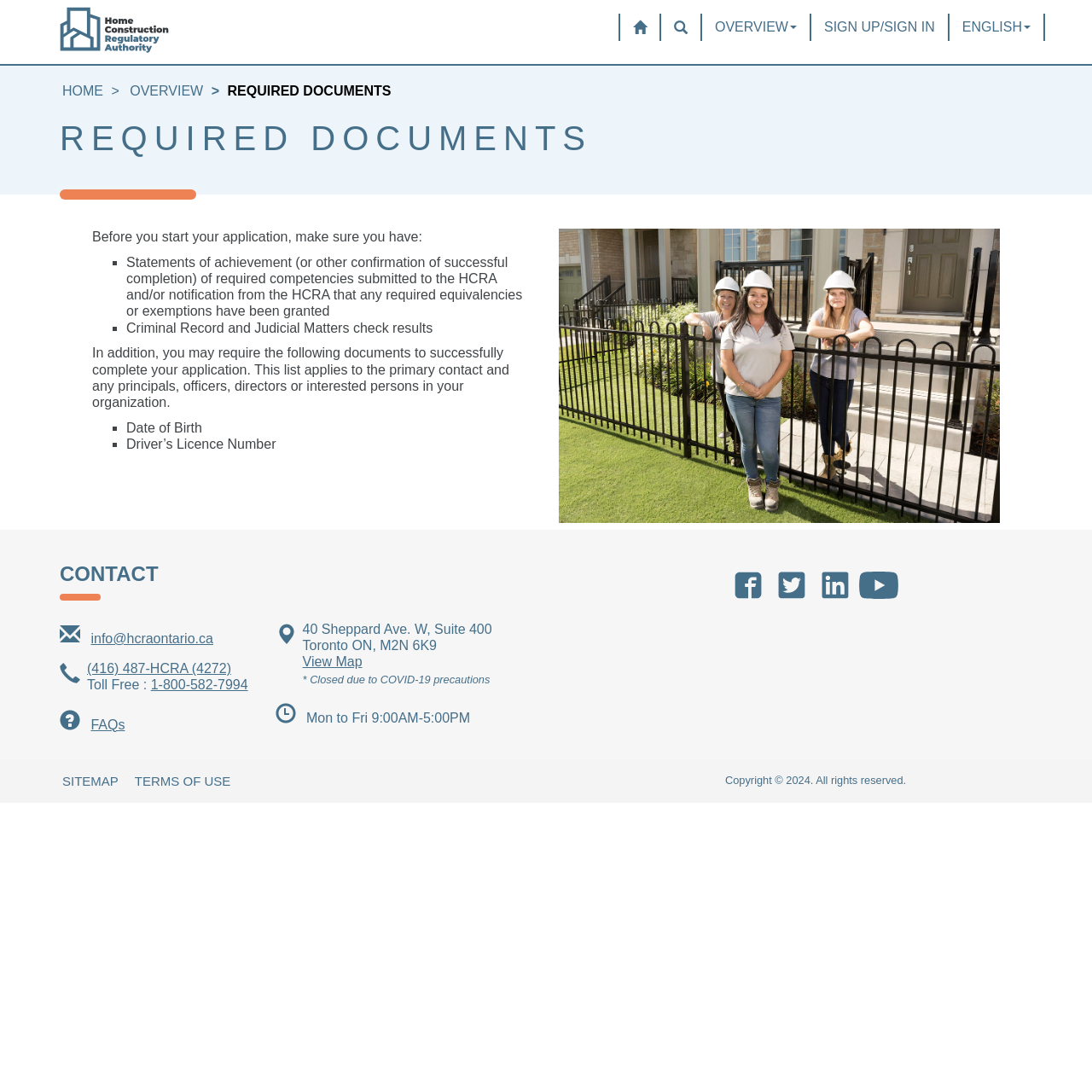Identify the bounding box coordinates of the area that should be clicked in order to complete the given instruction: "Send an email to 'info@hcraontario.ca'". The bounding box coordinates should be four float numbers between 0 and 1, i.e., [left, top, right, bottom].

[0.083, 0.578, 0.195, 0.591]